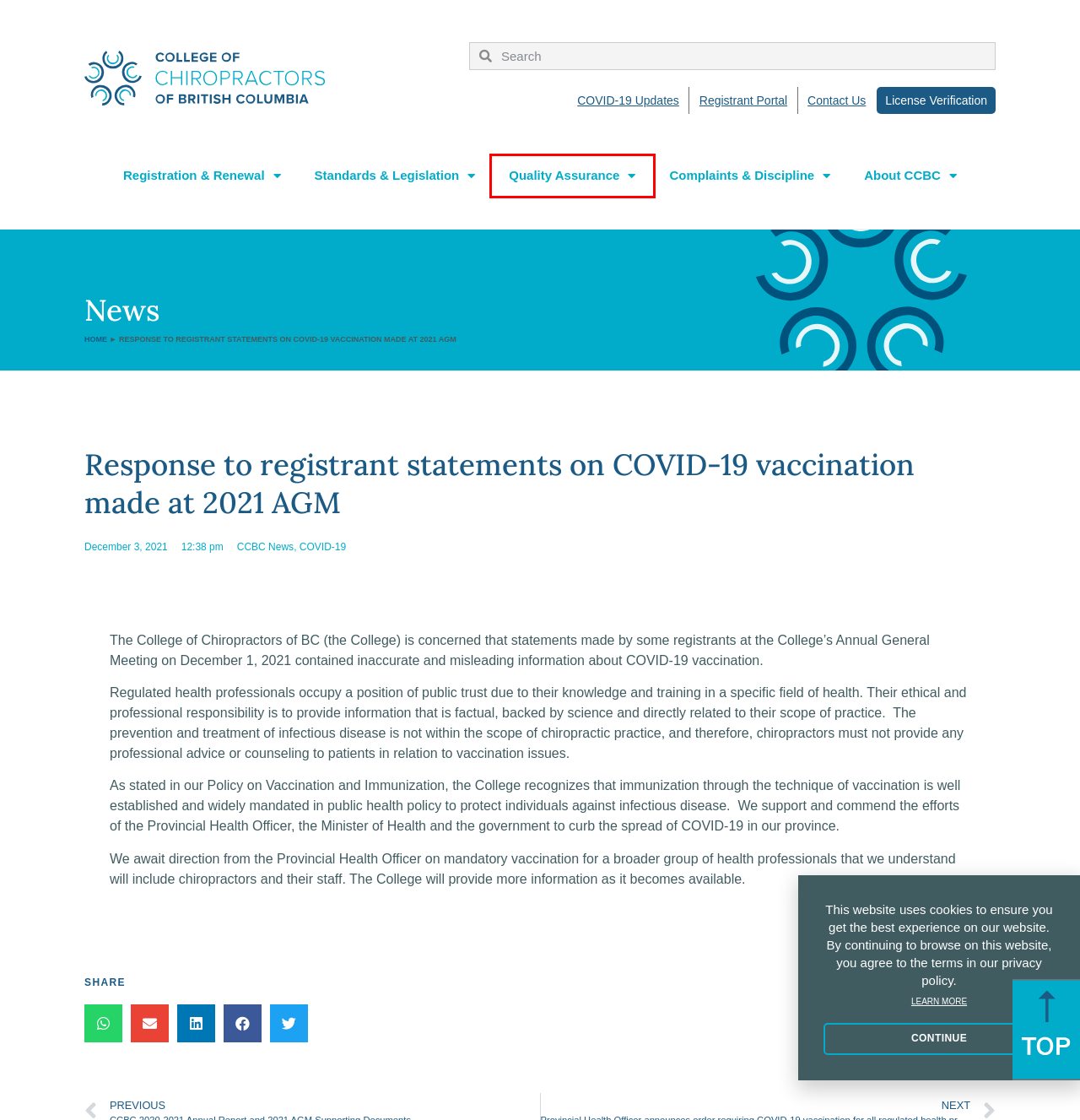You are looking at a screenshot of a webpage with a red bounding box around an element. Determine the best matching webpage description for the new webpage resulting from clicking the element in the red bounding box. Here are the descriptions:
A. Registration & Renewal - The College of Chiropractors of British Columbia | CCBC
B. Contact Us - The College of Chiropractors of British Columbia | CCBC
C. CCBC News Archives - The College of Chiropractors of British Columbia | CCBC
D. Complaints & Discipline - The College of Chiropractors of British Columbia | CCBC
E. Quality Assurance - The College of Chiropractors of British Columbia | CCBC
F. COVID-19 Archives - The College of Chiropractors of British Columbia | CCBC
G. College of Chiropractors of BC
H. Privacy Policy - The College of Chiropractors of British Columbia | CCBC

E